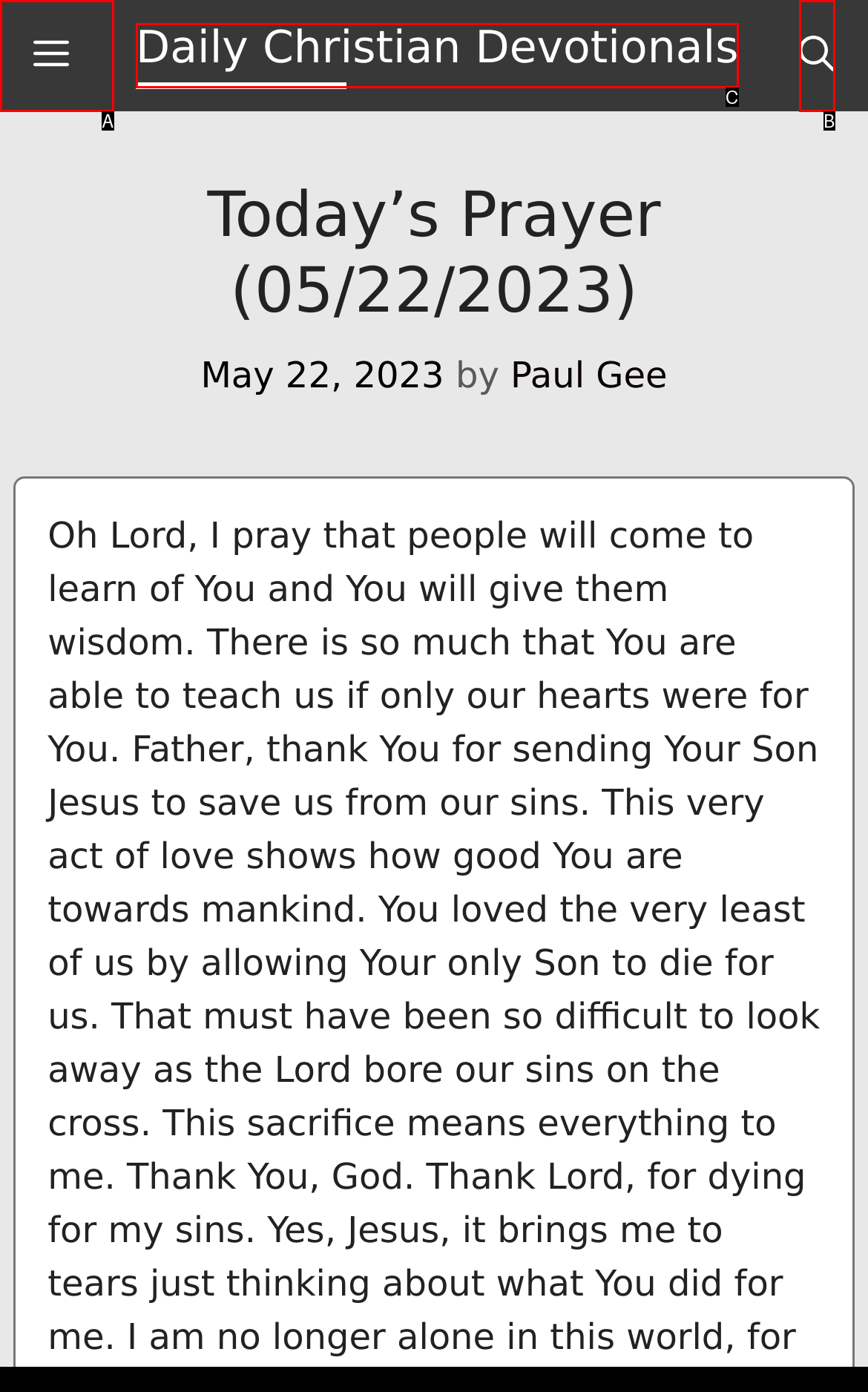Identify which HTML element aligns with the description: Daily Christian Devotionals
Answer using the letter of the correct choice from the options available.

C